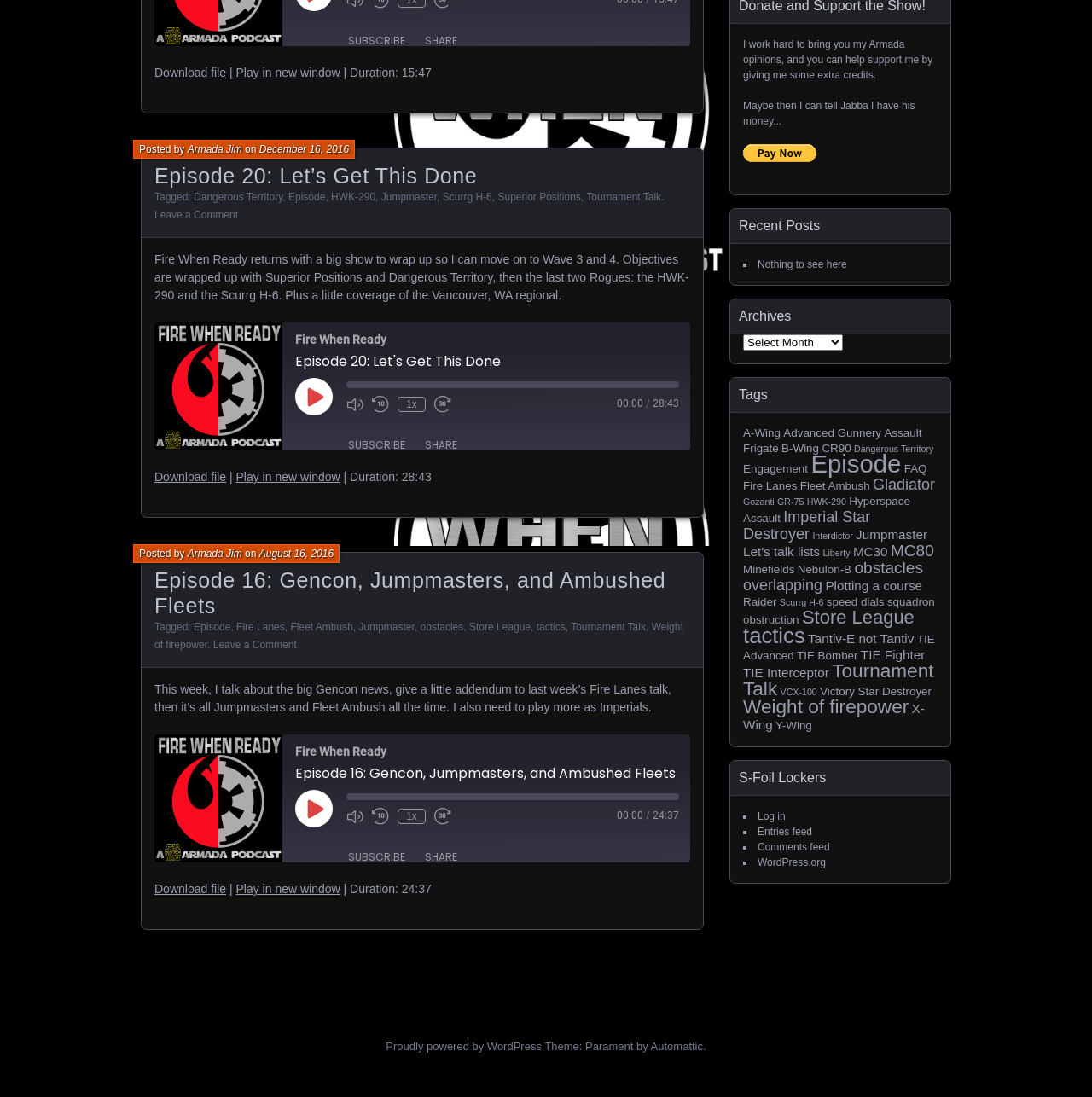Show the bounding box coordinates for the HTML element described as: "Play in new window".

[0.216, 0.804, 0.311, 0.817]